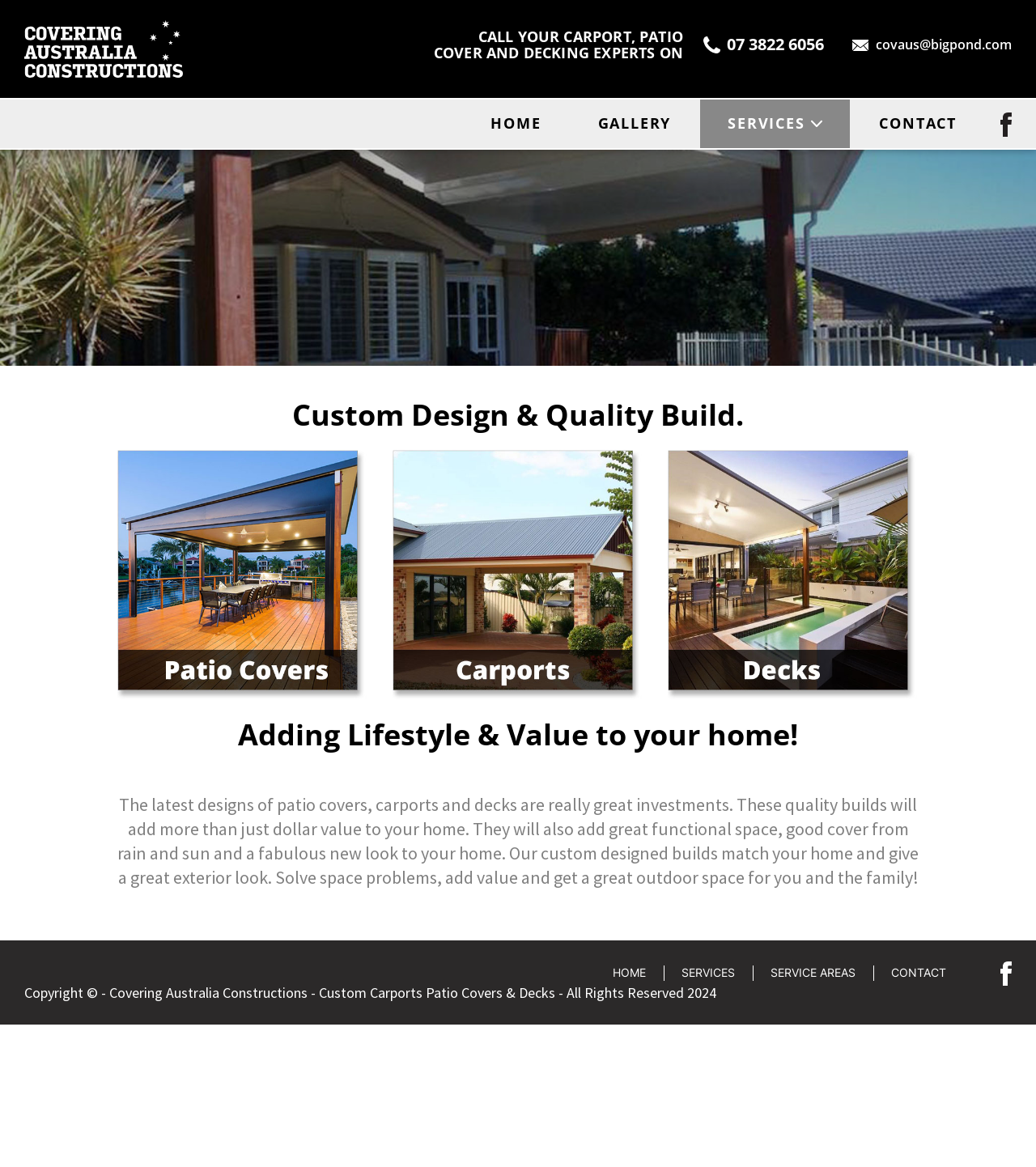Please find and report the bounding box coordinates of the element to click in order to perform the following action: "Click the 'HOME' link". The coordinates should be expressed as four float numbers between 0 and 1, in the format [left, top, right, bottom].

[0.447, 0.085, 0.549, 0.127]